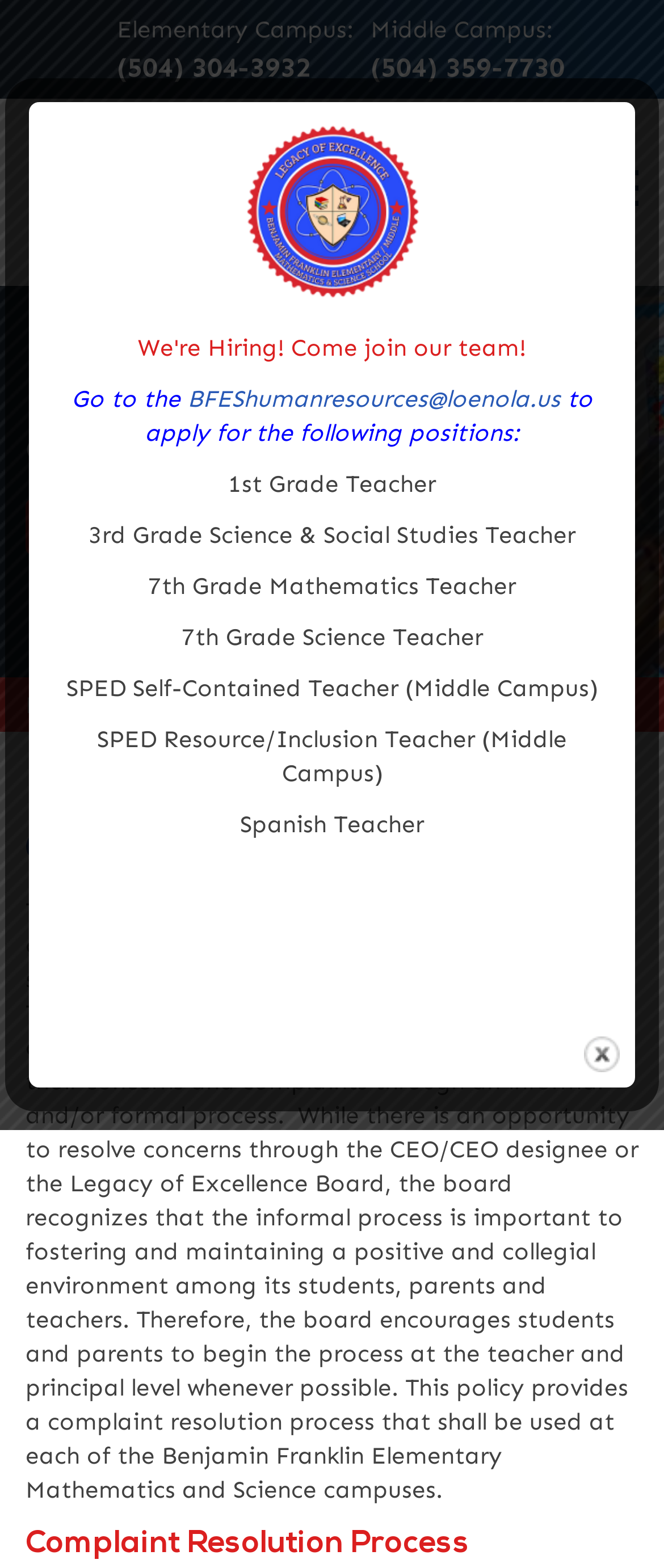Please answer the following question using a single word or phrase: 
What is the process for resolving complaints?

Informal and/or formal process